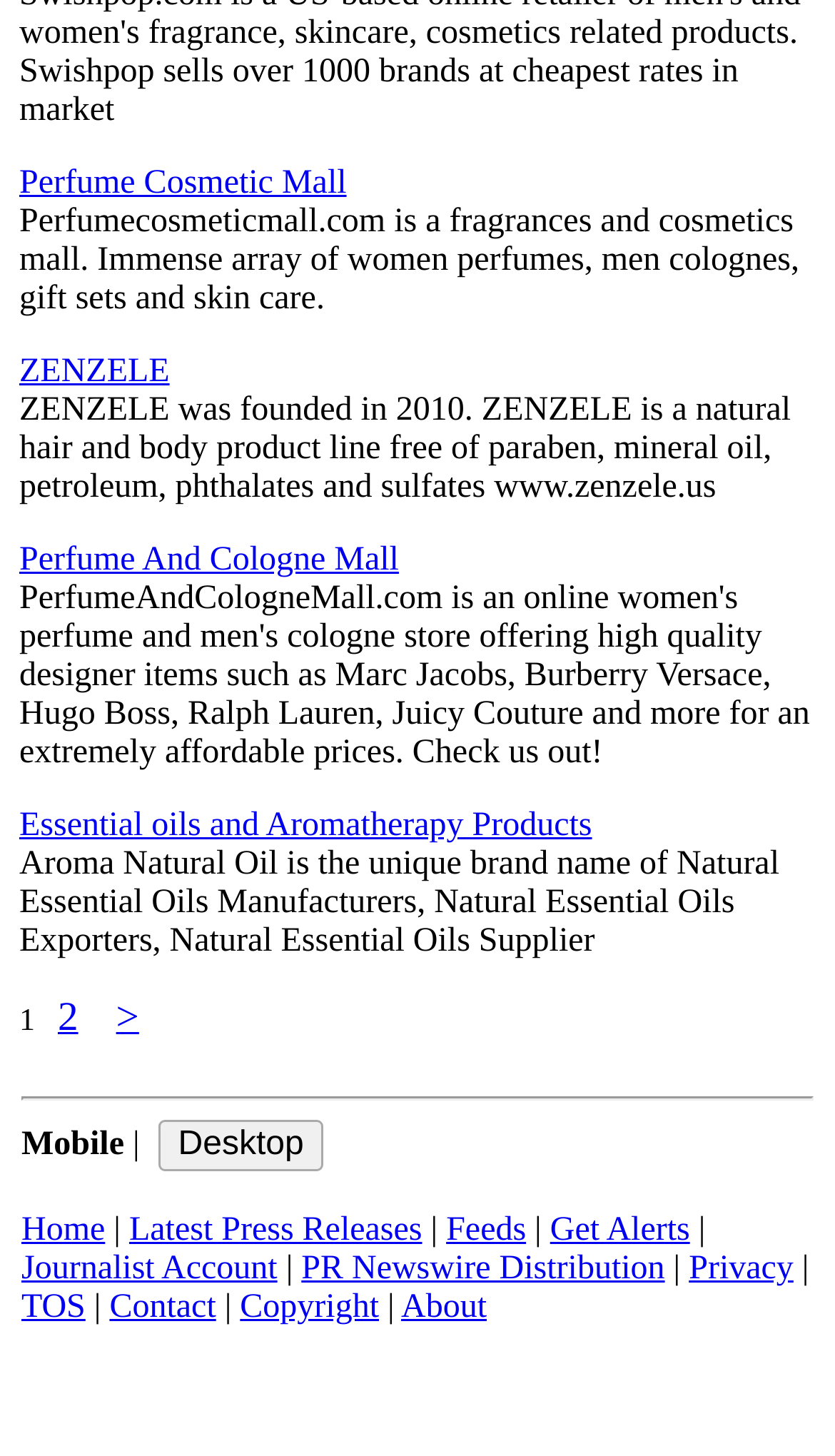Determine the bounding box coordinates of the element's region needed to click to follow the instruction: "Go to page 2". Provide these coordinates as four float numbers between 0 and 1, formatted as [left, top, right, bottom].

[0.056, 0.682, 0.106, 0.718]